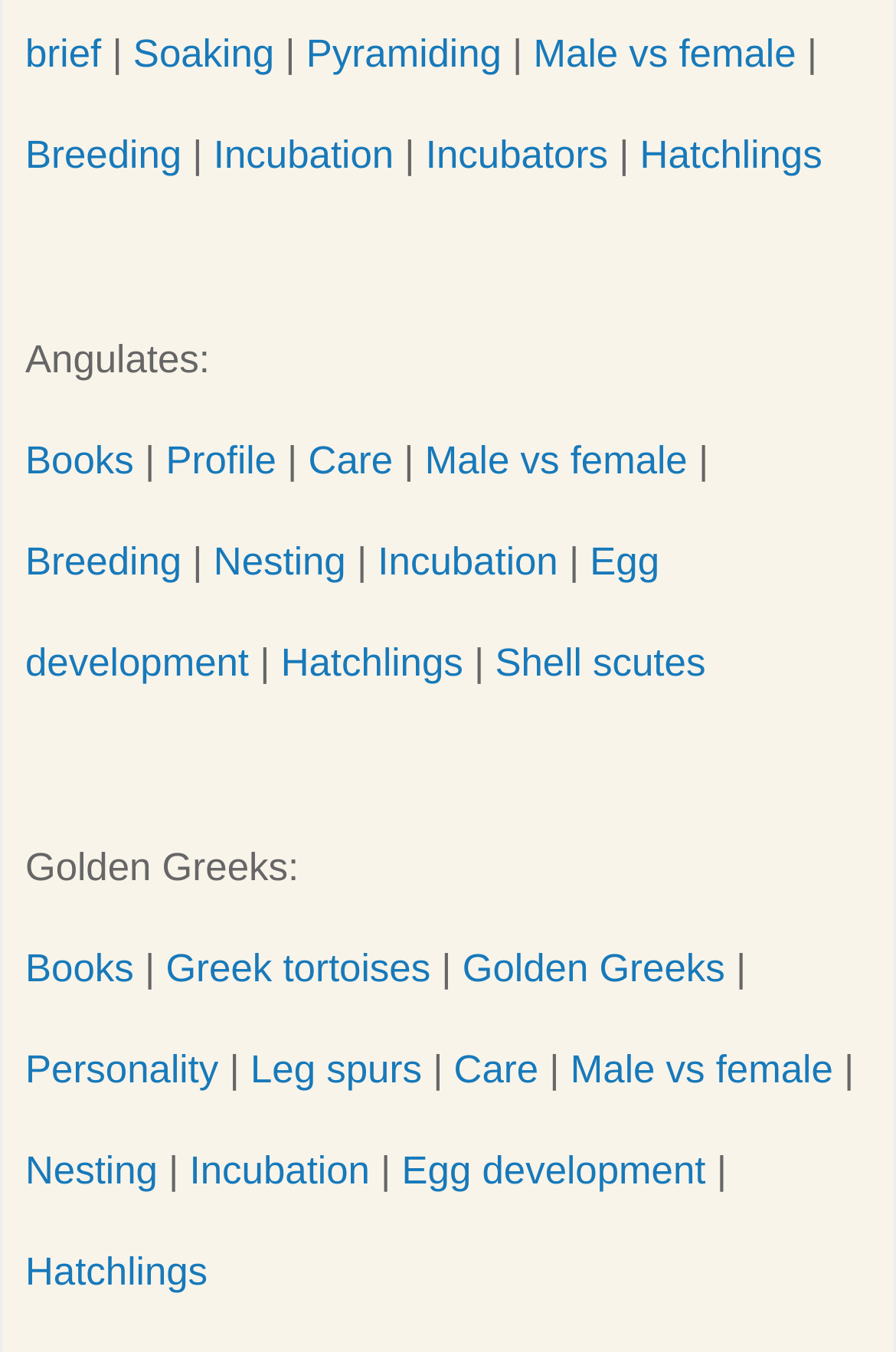Identify the bounding box of the HTML element described as: "Books".

[0.028, 0.324, 0.149, 0.357]